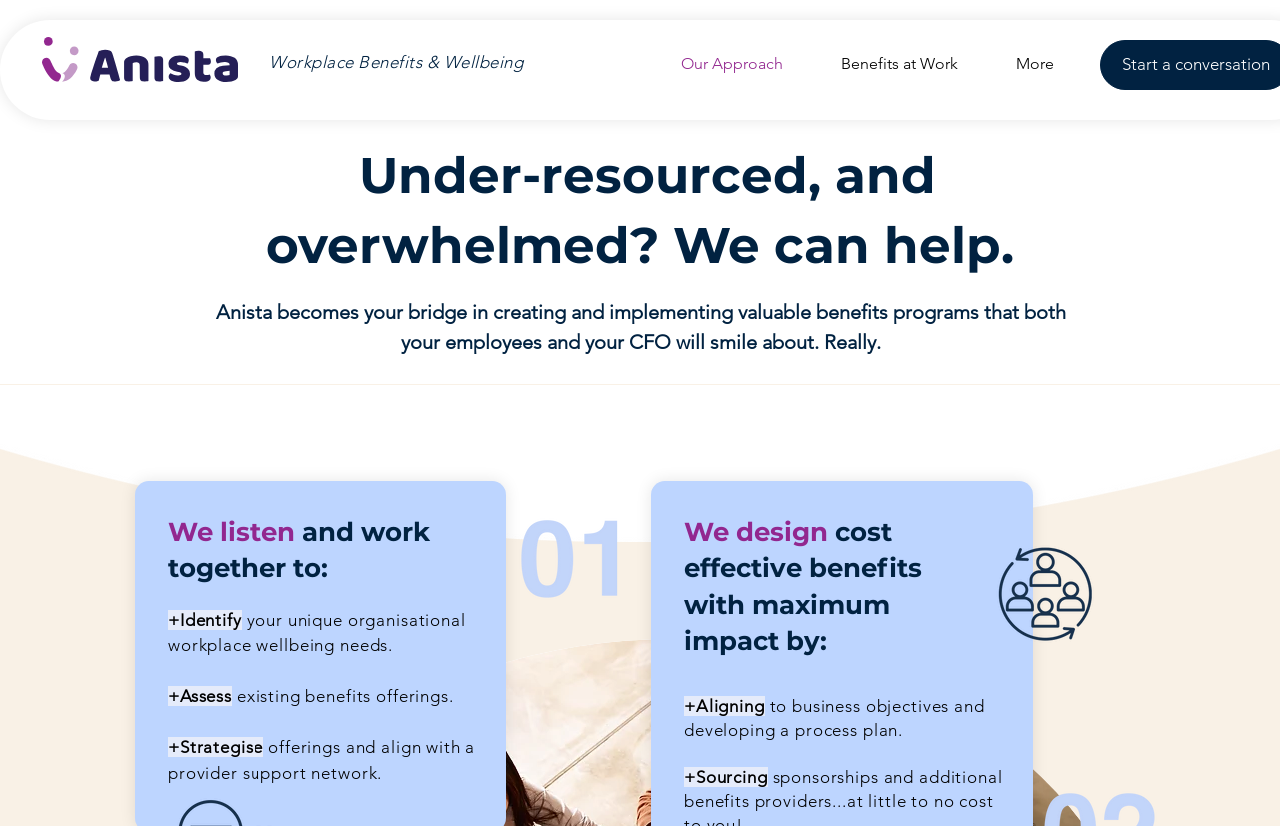Answer the question below using just one word or a short phrase: 
What are the three steps mentioned in the webpage?

Identify, Assess, Strategise